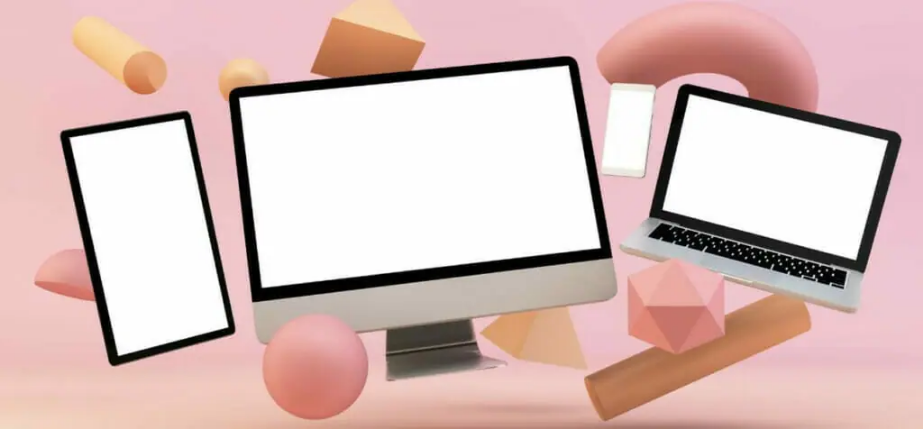Give a thorough explanation of the image.

The image features a vibrant and modern digital composition showcasing various devices, including a desktop computer, a laptop, and a smartphone, all displayed against a soft pink background. Surrounding these devices are geometric shapes, such as spheres, cubes, and cylinders, contributing to a playful and dynamic visual. The screens of the devices are blank, suggesting versatility for digital content or branding. This design captures the essence of a digital landscape, emphasizing the importance of maintaining a strong online presence, as highlighted in the accompanying blog post "Keep Control of your Online Presence" by Lara Pritchard.